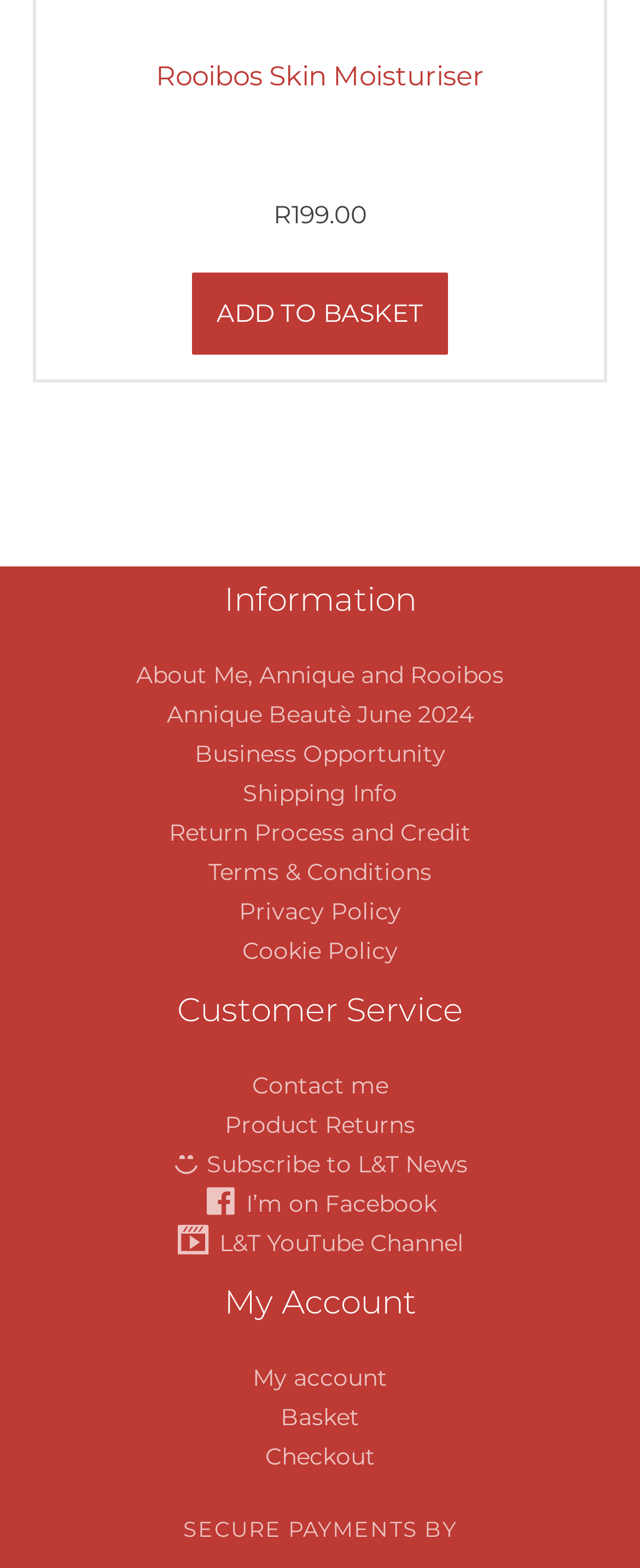Please identify the coordinates of the bounding box that should be clicked to fulfill this instruction: "View my account".

[0.395, 0.869, 0.605, 0.888]